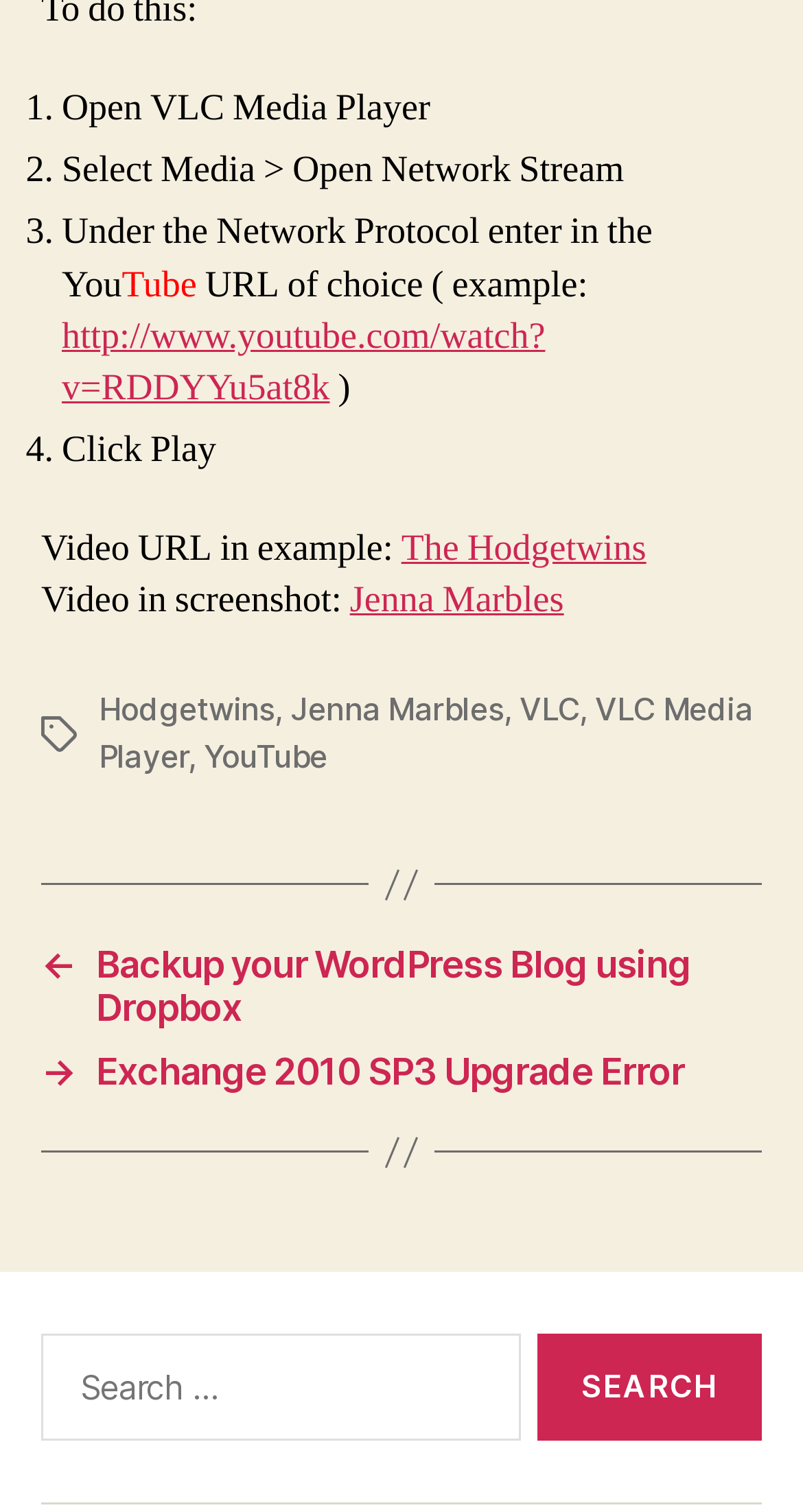Determine the bounding box coordinates of the clickable region to follow the instruction: "Click the 'Jenna Marbles' link".

[0.436, 0.381, 0.702, 0.413]